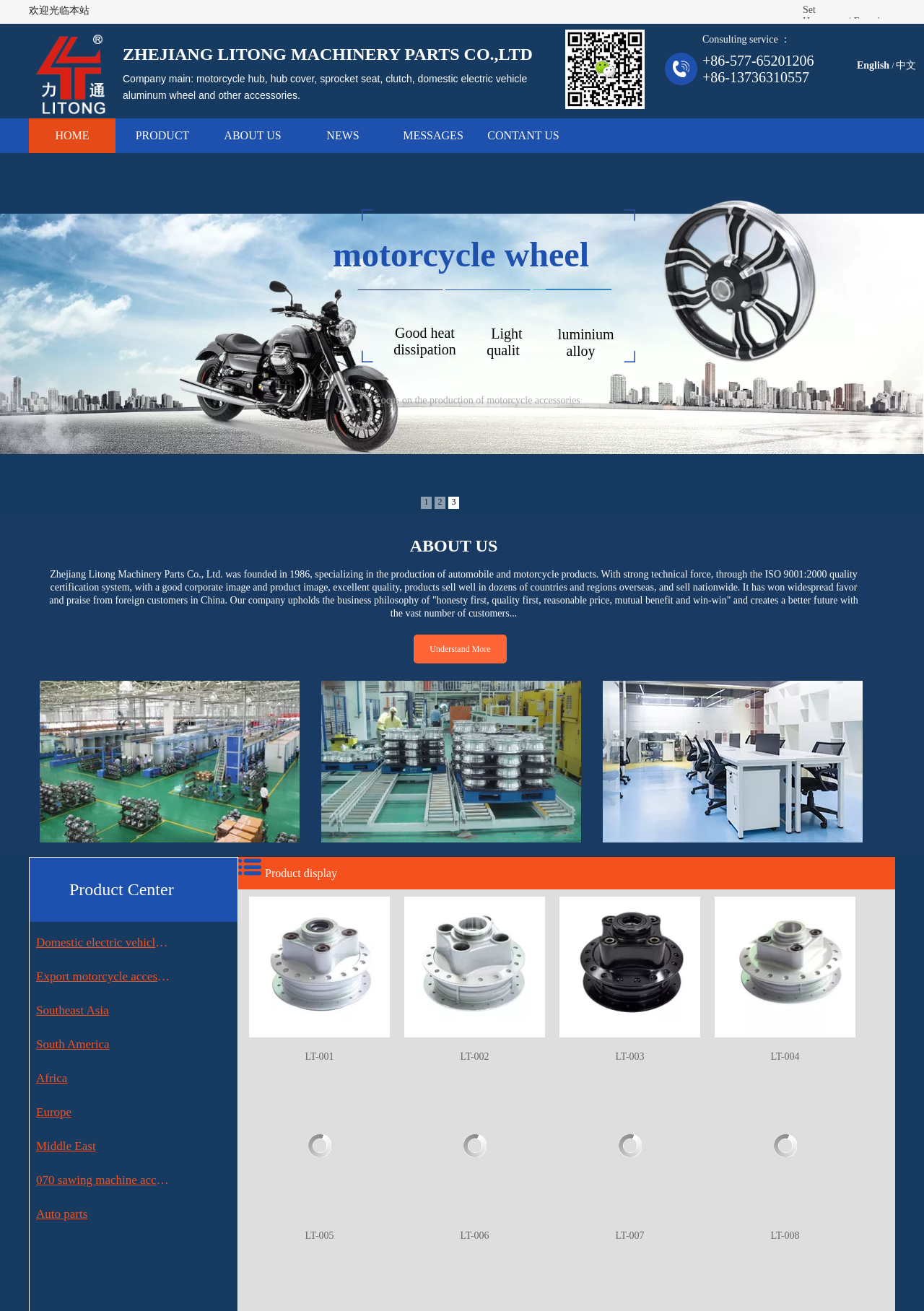Could you indicate the bounding box coordinates of the region to click in order to complete this instruction: "Go to HOME".

[0.039, 0.09, 0.117, 0.117]